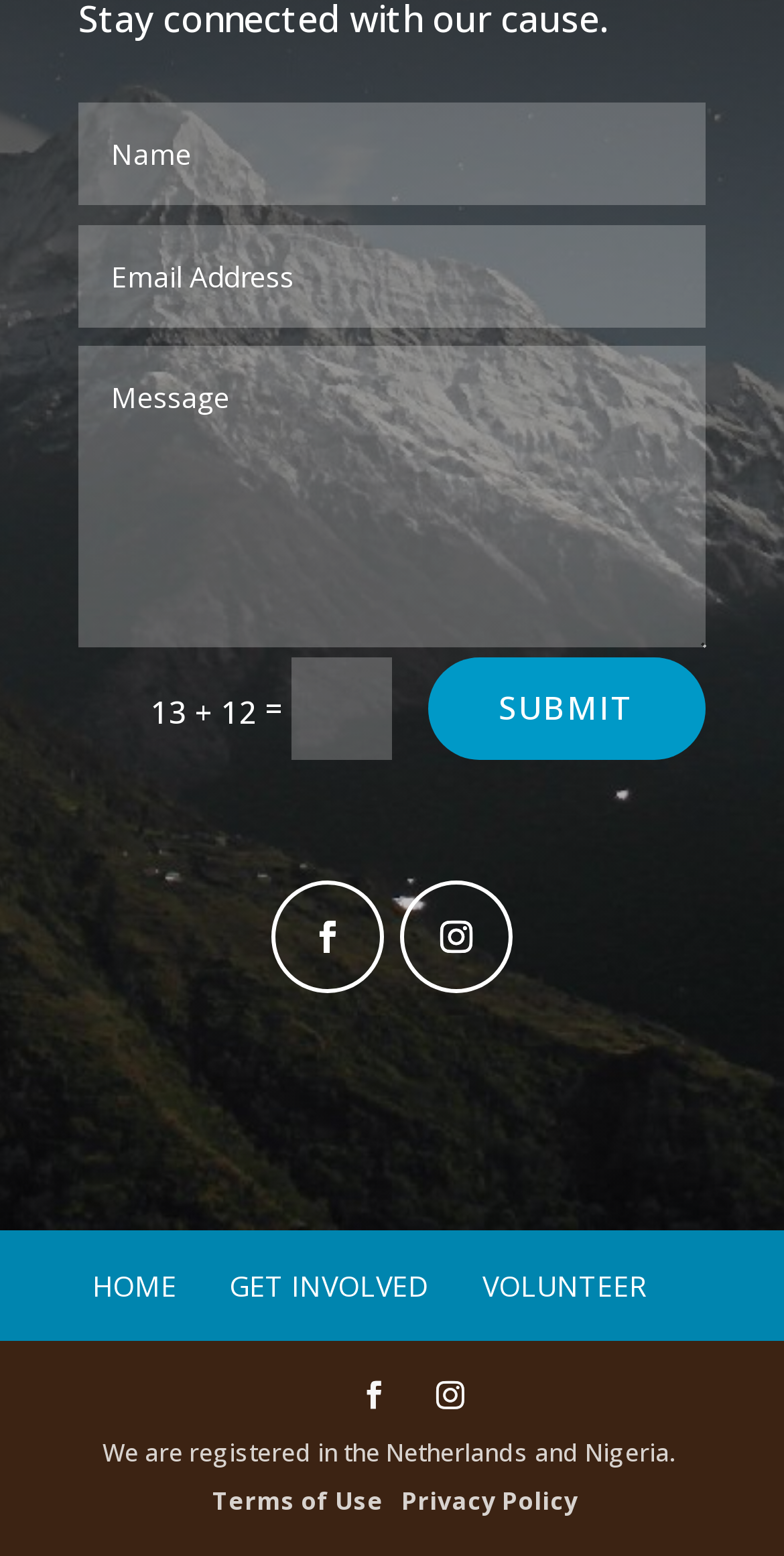Locate the bounding box coordinates of the element I should click to achieve the following instruction: "view terms of use".

[0.271, 0.954, 0.488, 0.976]